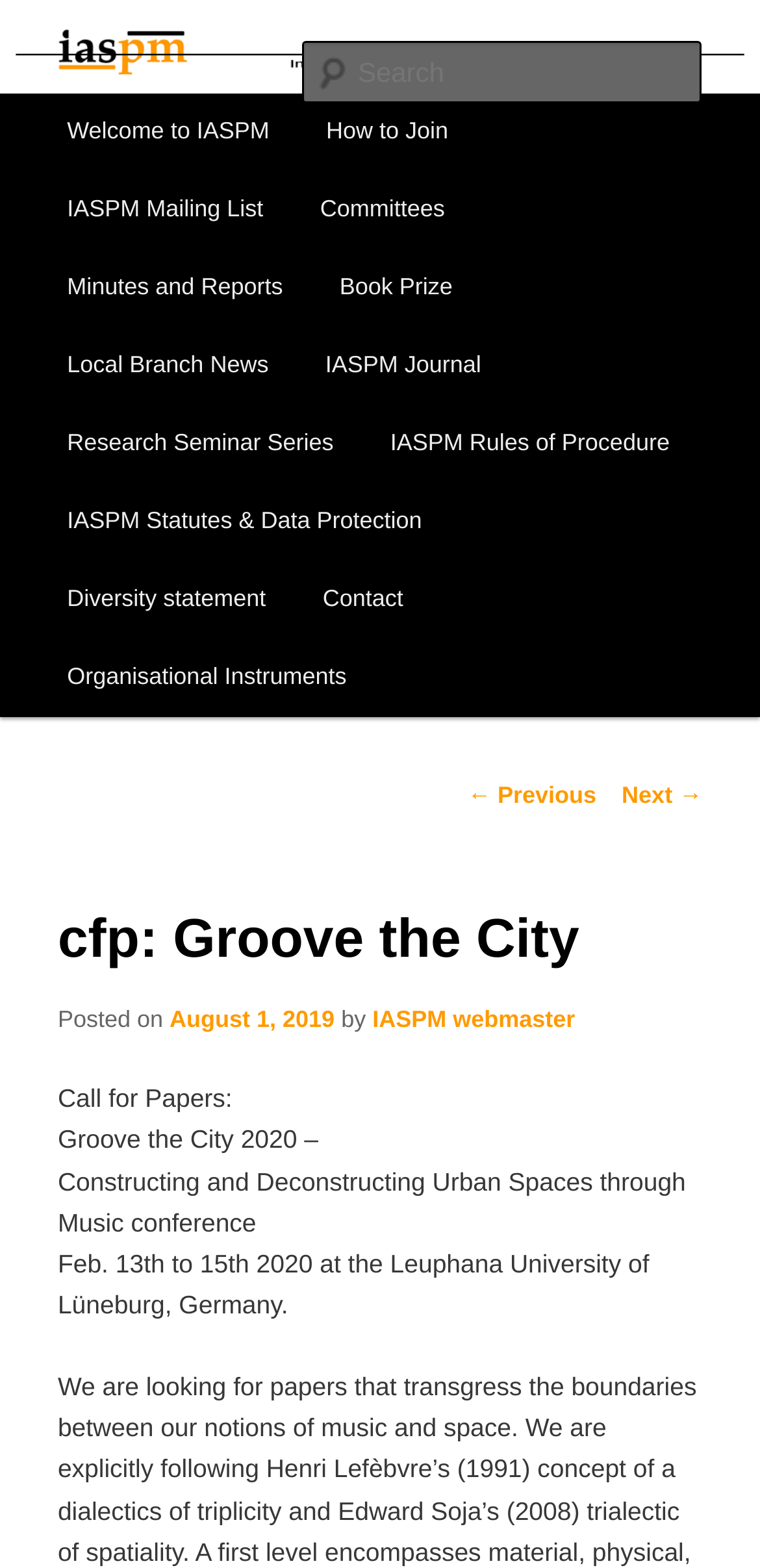Determine the bounding box coordinates for the HTML element mentioned in the following description: "IASPM Statutes & Data Protection". The coordinates should be a list of four floats ranging from 0 to 1, represented as [left, top, right, bottom].

[0.051, 0.308, 0.592, 0.358]